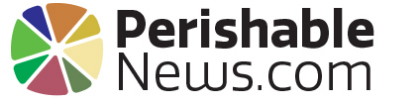What is the focus of Perishable News?
Please answer the question with as much detail as possible using the screenshot.

The publication's focus is on the food industry, particularly on perishable goods, as stated in the caption, and reflected in the logo and name of the digital publication.